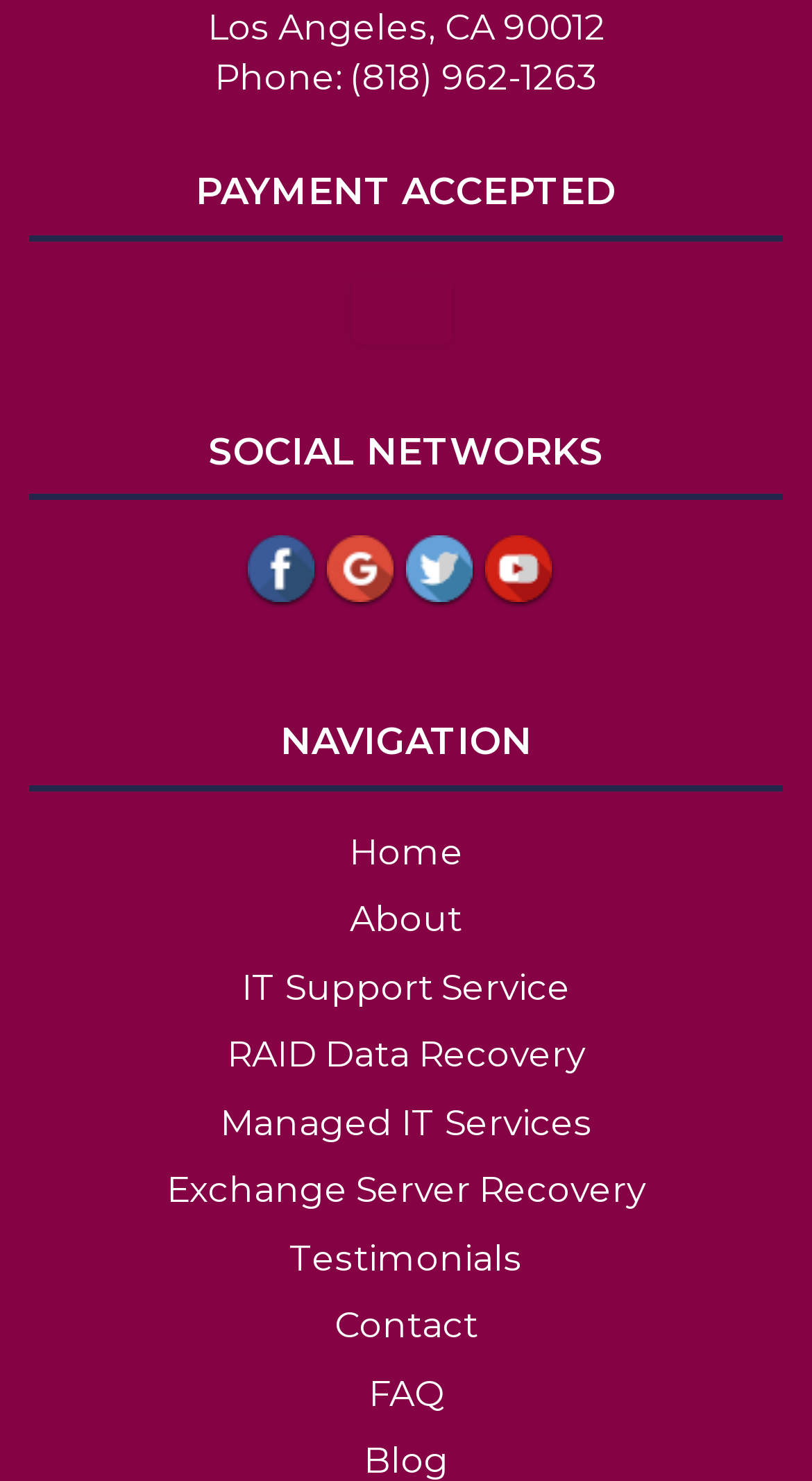What image is displayed next to 'PAYMENT ACCEPTED'? Examine the screenshot and reply using just one word or a brief phrase.

check